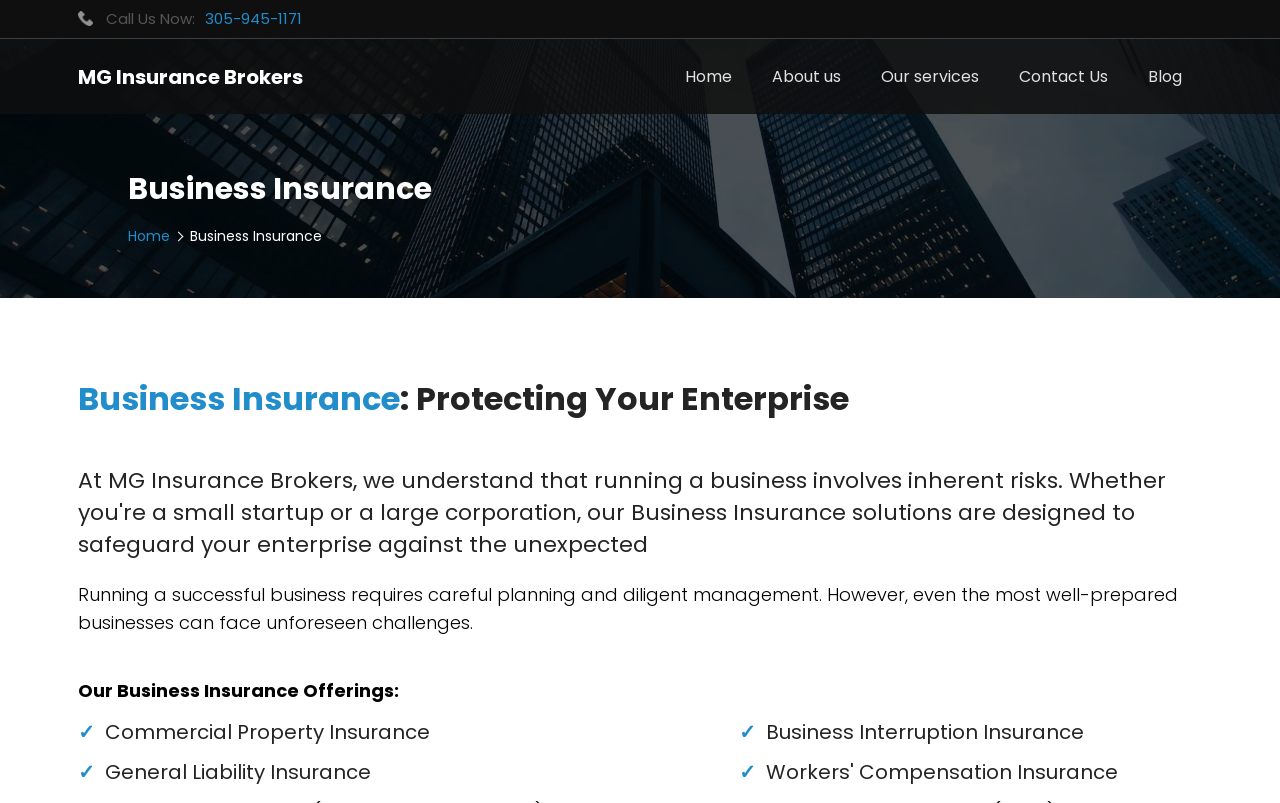Can you give a detailed response to the following question using the information from the image? How many types of business insurance are listed?

I counted the number of business insurance types listed, which are Commercial Property Insurance, General Liability Insurance, and Business Interruption Insurance.